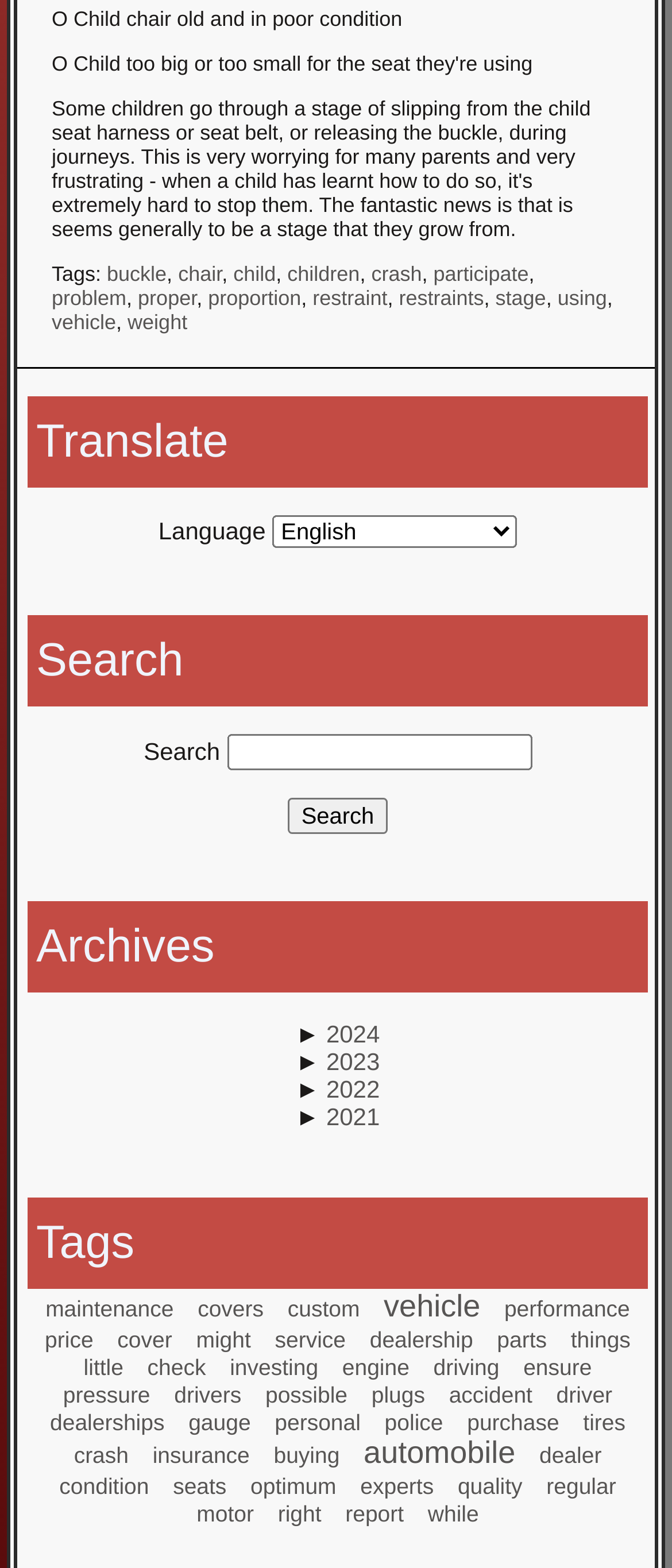Identify the bounding box coordinates for the UI element described as follows: "parent_node: Search name="s"". Ensure the coordinates are four float numbers between 0 and 1, formatted as [left, top, right, bottom].

[0.338, 0.468, 0.791, 0.491]